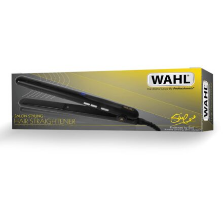What is the emphasis of the packaging design?
Answer the question using a single word or phrase, according to the image.

Professional quality